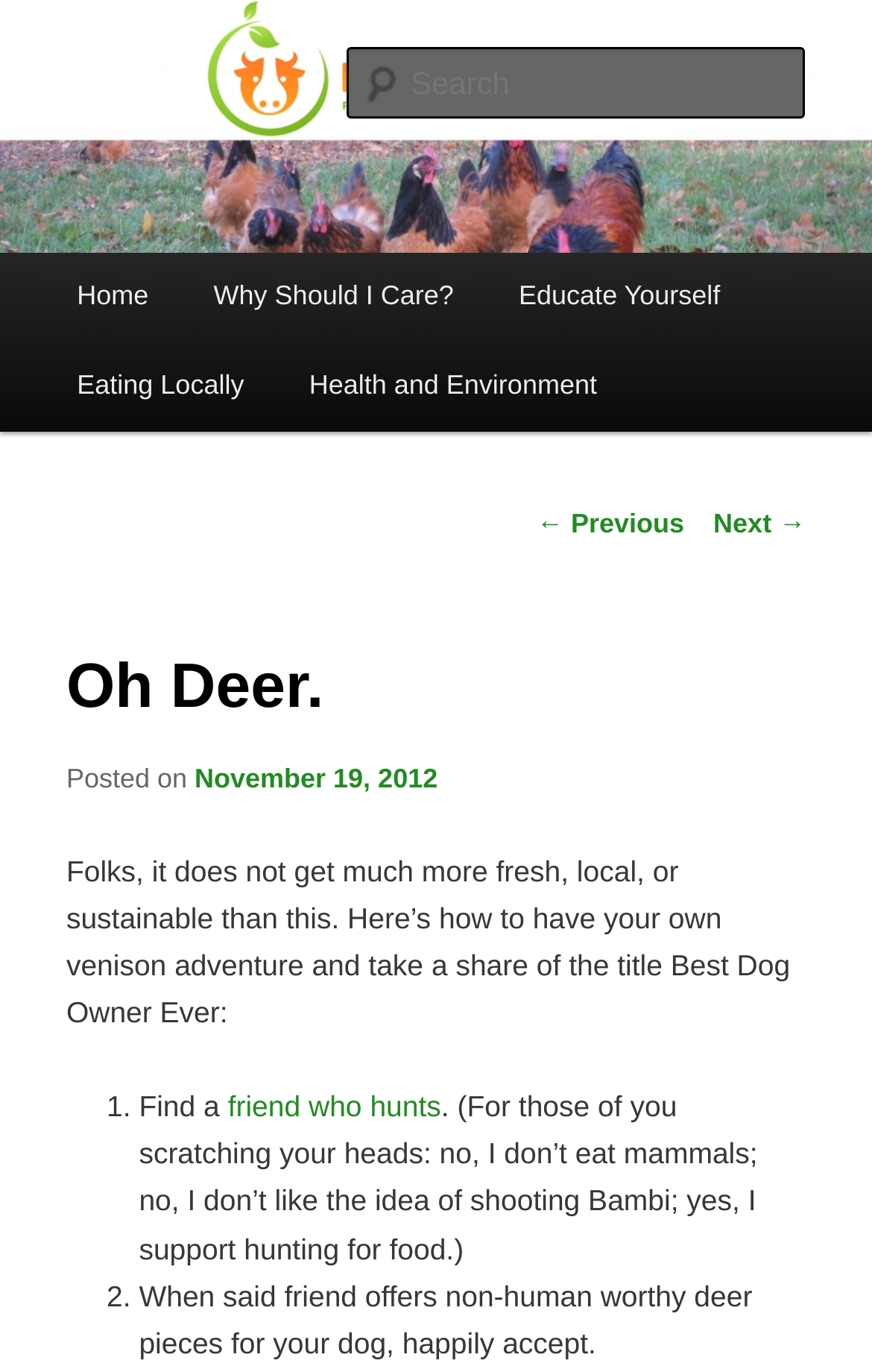Please identify the bounding box coordinates of the region to click in order to complete the given instruction: "Find out why you should care". The coordinates should be four float numbers between 0 and 1, i.e., [left, top, right, bottom].

[0.208, 0.185, 0.558, 0.25]